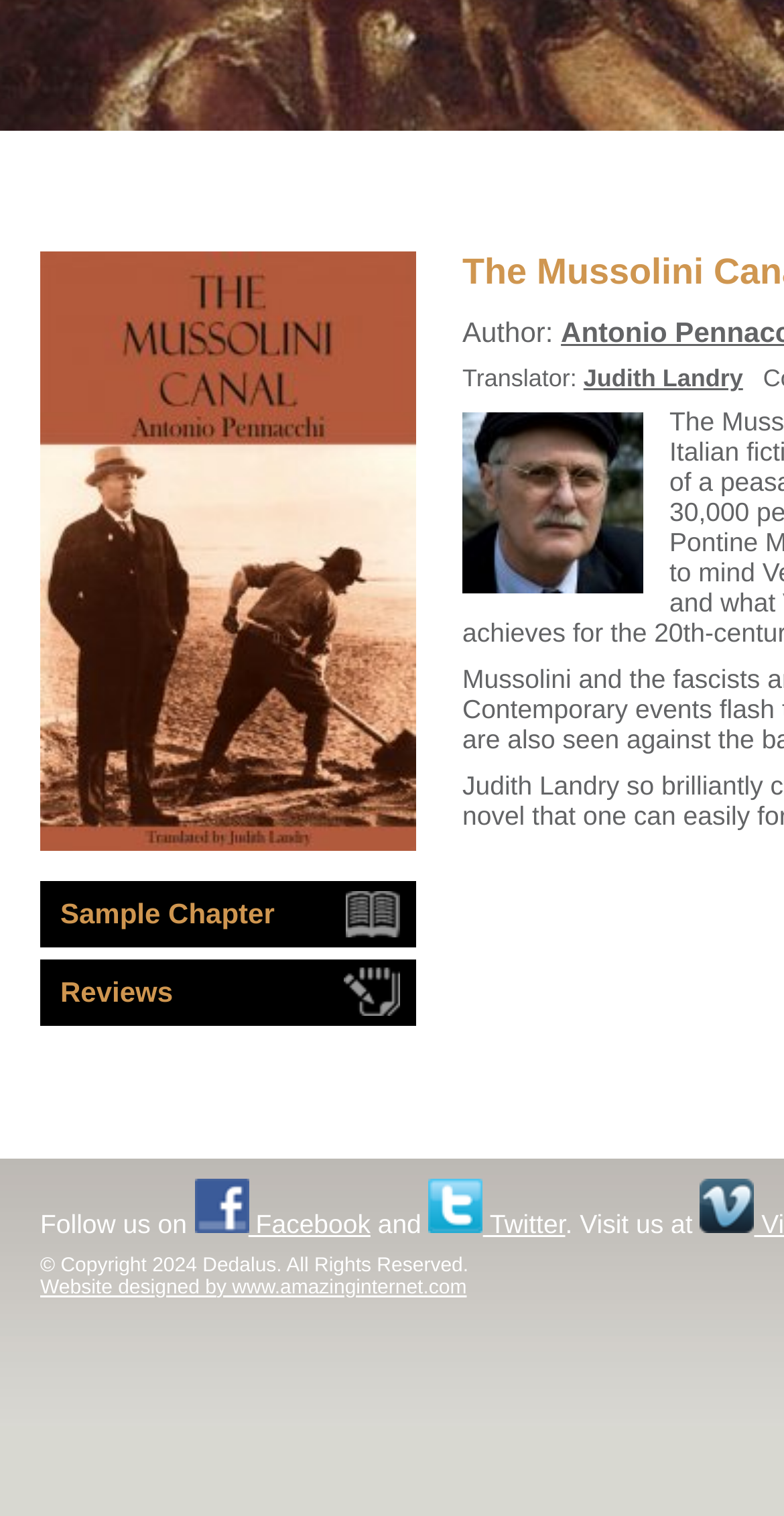Find the bounding box coordinates for the HTML element described as: "Sample Chapter". The coordinates should consist of four float values between 0 and 1, i.e., [left, top, right, bottom].

[0.051, 0.581, 0.531, 0.625]